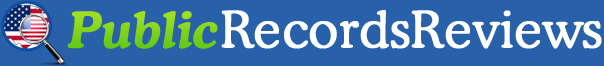Review the image closely and give a comprehensive answer to the question: What is the background color of the logo?

The logo of Public Records Reviews features a vibrant blue background that provides a striking contrast to the white and green text, making the overall design visually appealing and attention-grabbing.